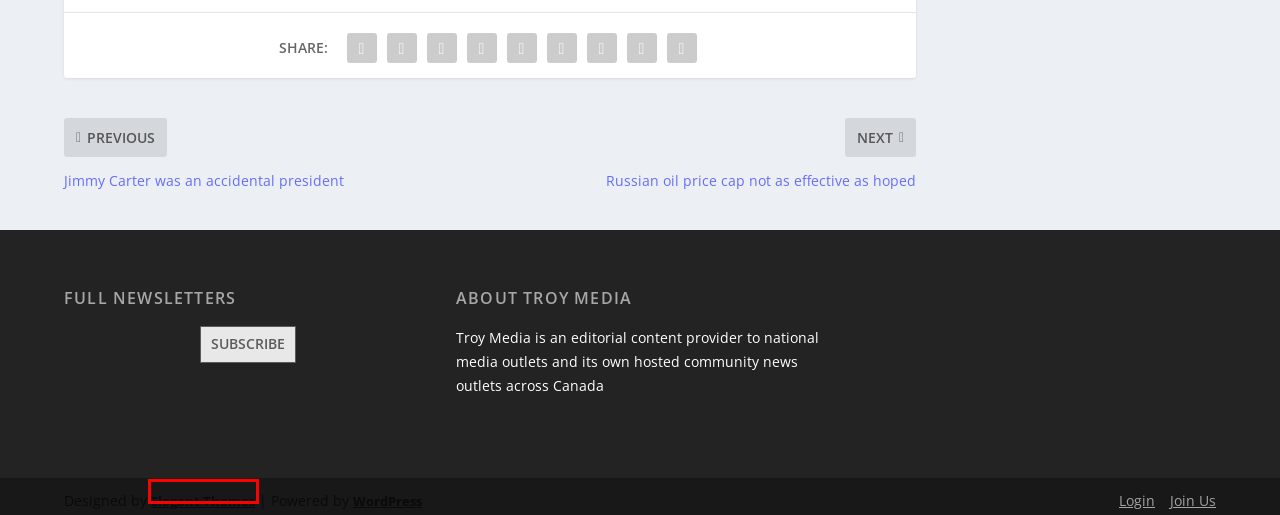You have a screenshot of a webpage with a red rectangle bounding box around an element. Identify the best matching webpage description for the new page that appears after clicking the element in the bounding box. The descriptions are:
A. The Most Popular WordPress Themes In The World
B. Blog Tool, Publishing Platform, and CMS – WordPress.org
C. Privacy Policy - TM Marketplace
D. Troy Media Marketplace : Sign Up to Stay in Touch
E. Buffer - Publishing
F. Membership rates - TM Marketplace
G. TM Marketplace - SAVE BIG on editorial content
H. Education - TM Marketplace

A